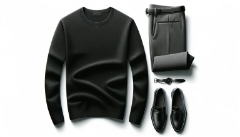Answer the question below with a single word or a brief phrase: 
What is the focus of the arrangement and presentation of the items?

menswear